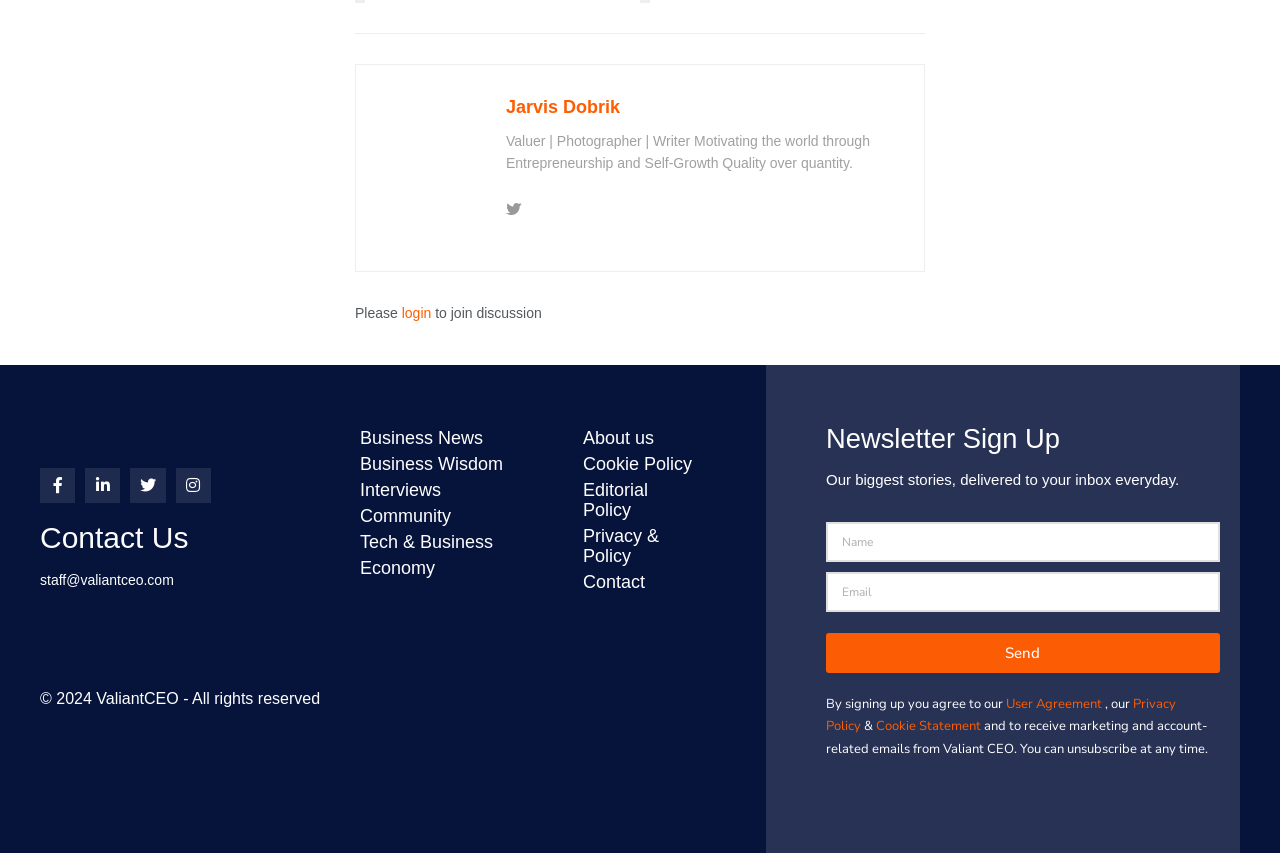Find the bounding box coordinates of the element to click in order to complete the given instruction: "Login to join the discussion."

[0.314, 0.358, 0.337, 0.377]